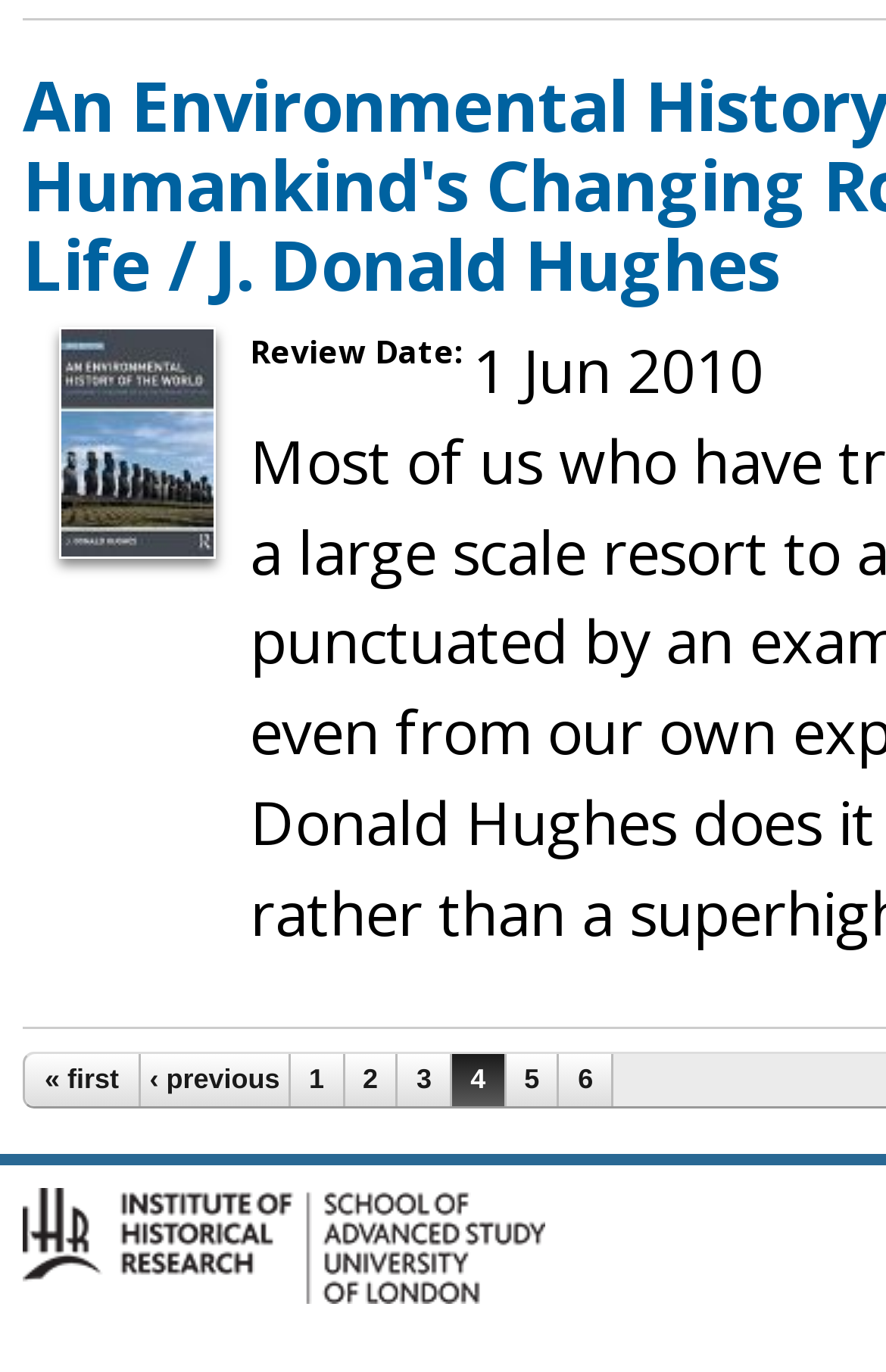Based on the element description ‹ previous, identify the bounding box coordinates for the UI element. The coordinates should be in the format (top-left x, top-left y, bottom-right x, bottom-right y) and within the 0 to 1 range.

[0.159, 0.769, 0.326, 0.806]